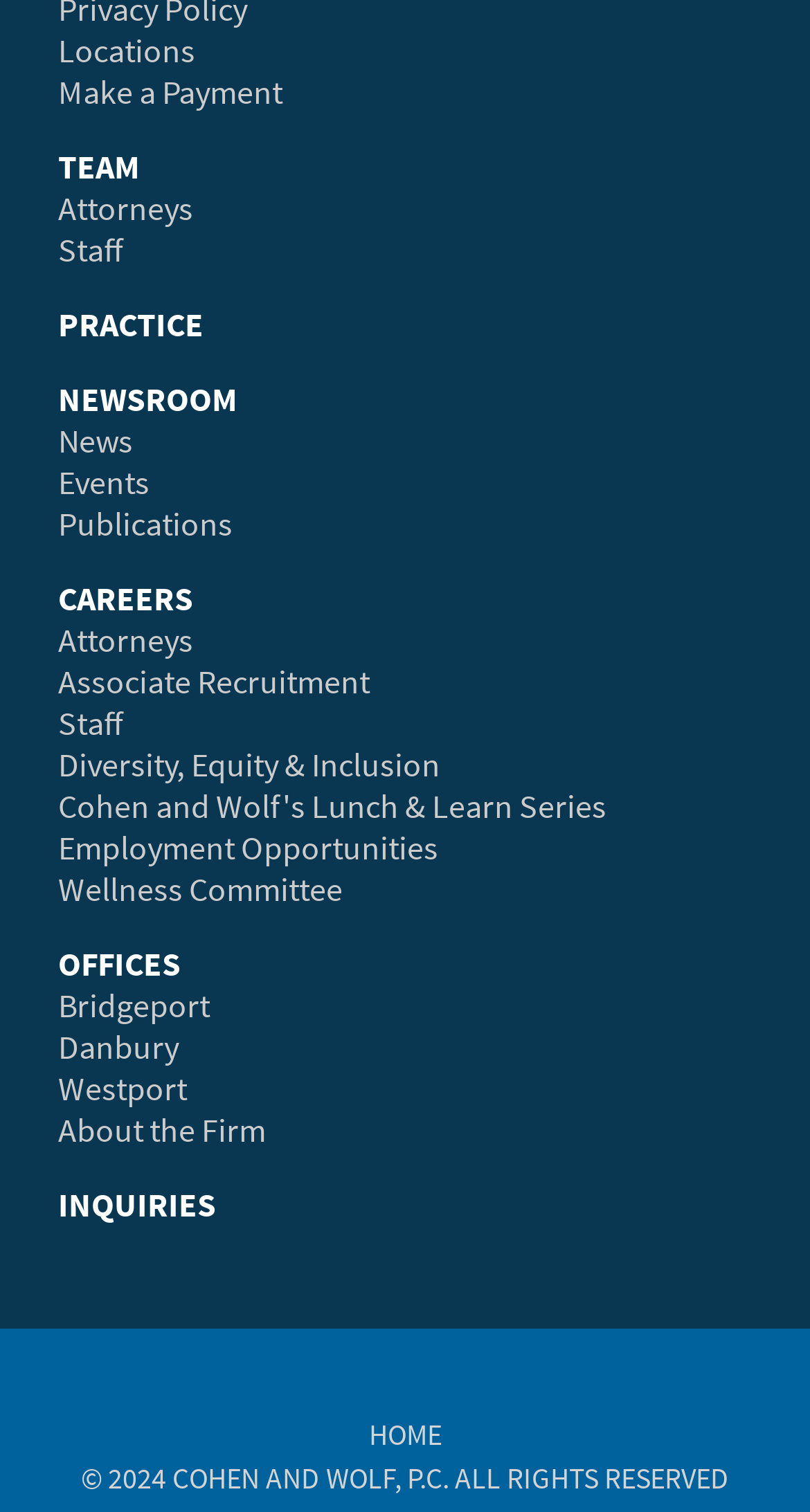Locate the bounding box of the UI element defined by this description: "Make a Payment". The coordinates should be given as four float numbers between 0 and 1, formatted as [left, top, right, bottom].

[0.072, 0.046, 0.349, 0.074]